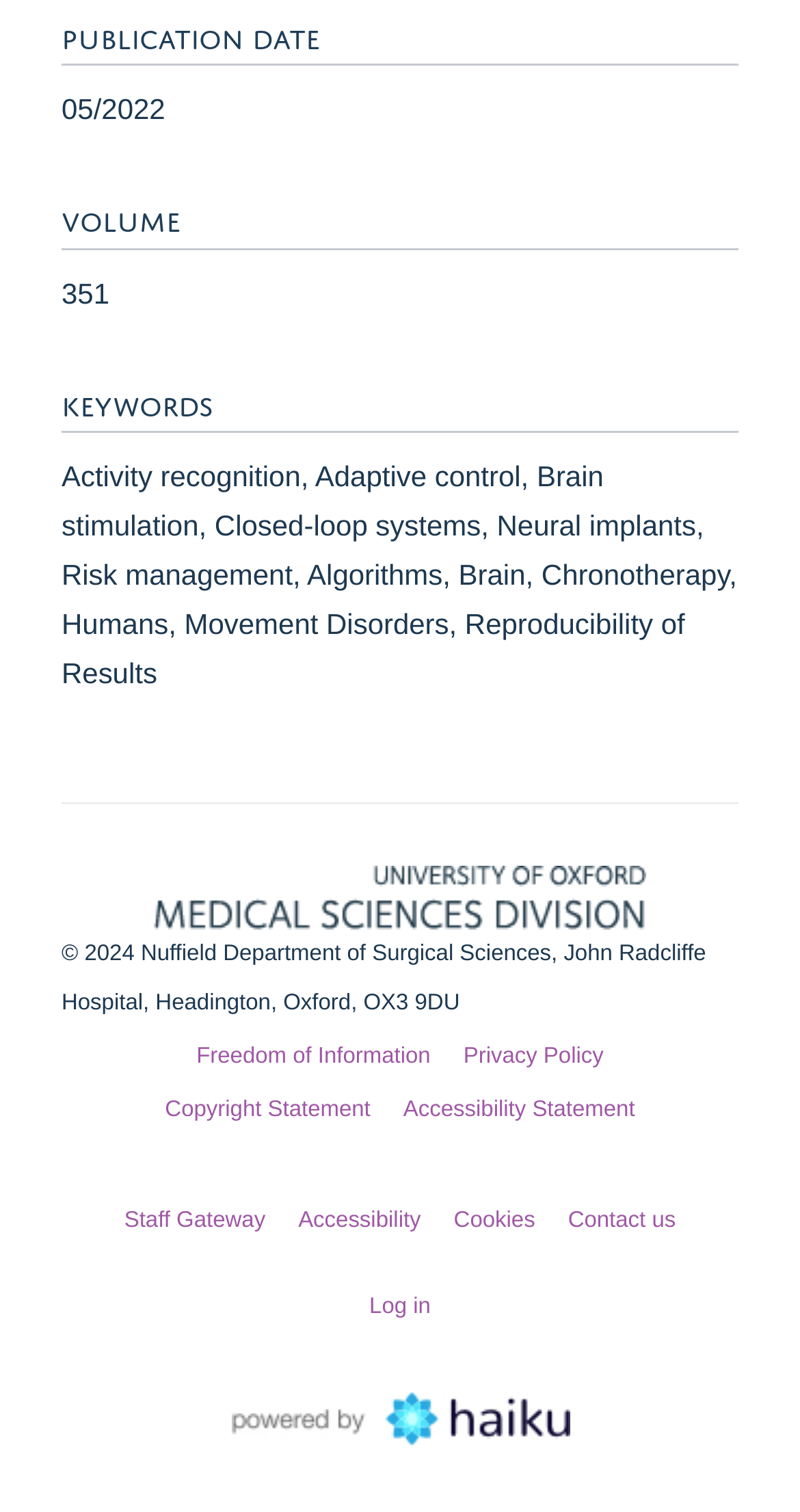Locate the UI element described by Cookies and provide its bounding box coordinates. Use the format (top-left x, top-left y, bottom-right x, bottom-right y) with all values as floating point numbers between 0 and 1.

[0.567, 0.799, 0.669, 0.816]